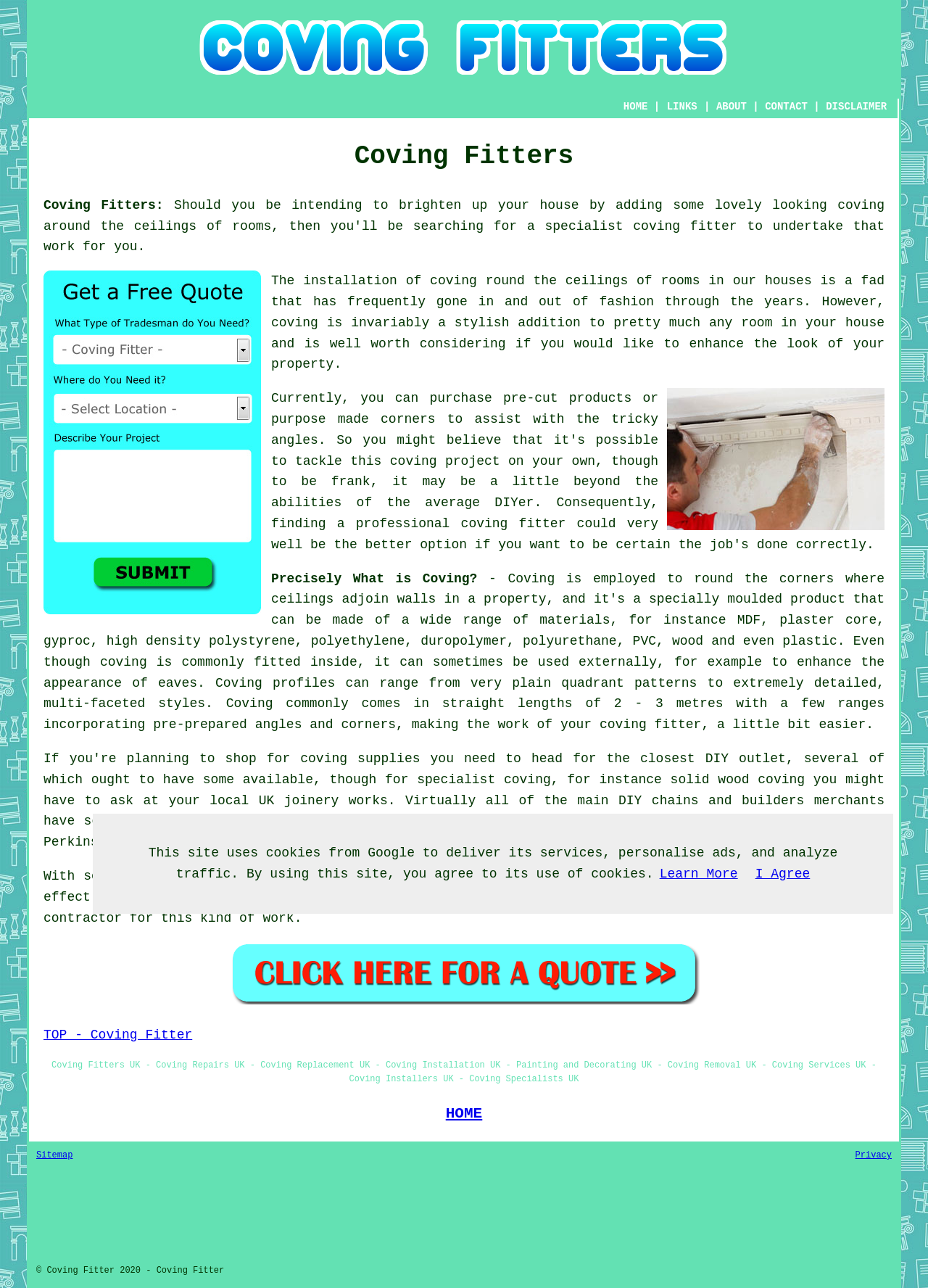Provide a brief response in the form of a single word or phrase:
What is the main topic of this webpage?

Coving Fitters